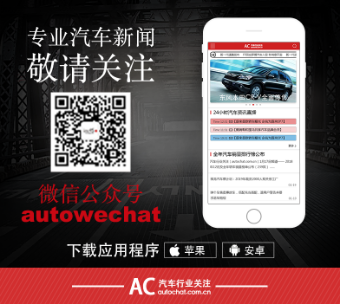What is the purpose of the QR code?
Examine the webpage screenshot and provide an in-depth answer to the question.

The QR code is prominently displayed on the left side of the image, and its purpose is to invite users to follow the 'autowechat' platform on WeChat for more frequent updates, as indicated by the context of the image.